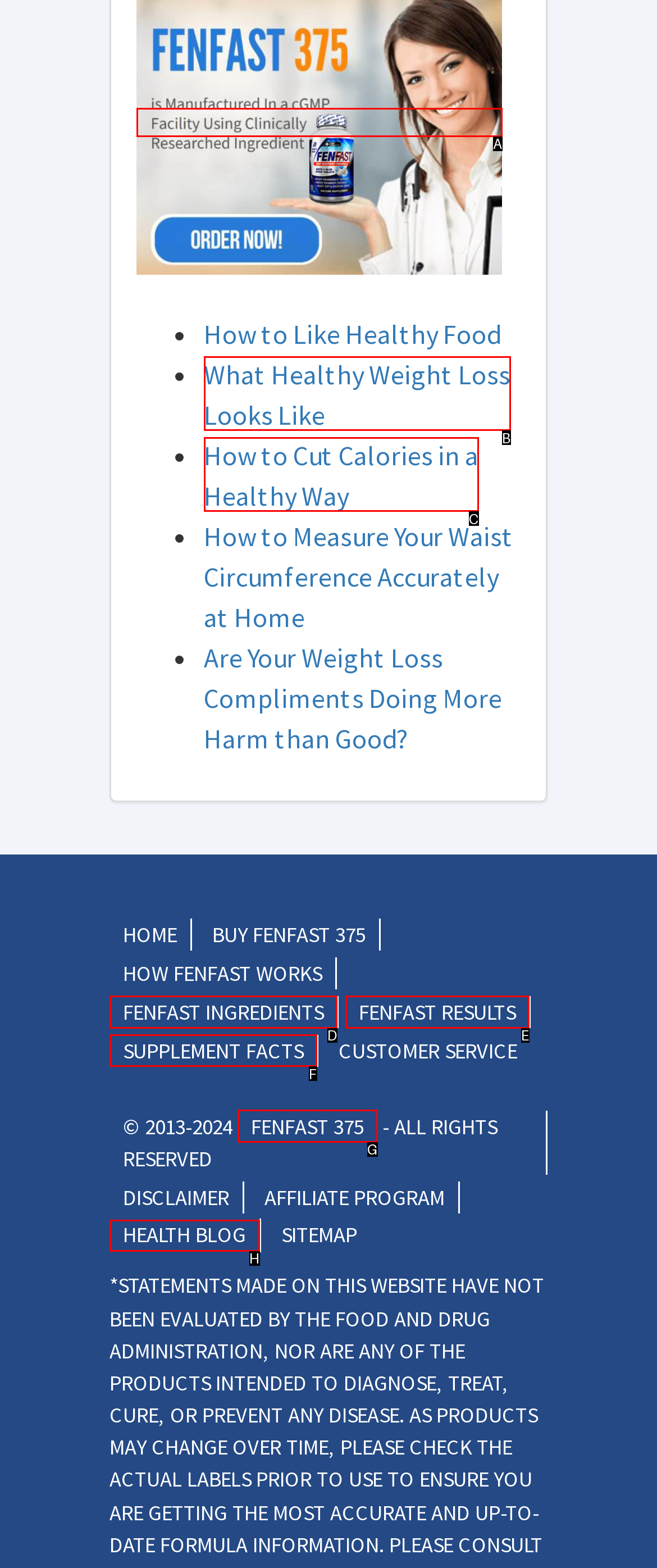Specify which element within the red bounding boxes should be clicked for this task: Visit the health blog Respond with the letter of the correct option.

H